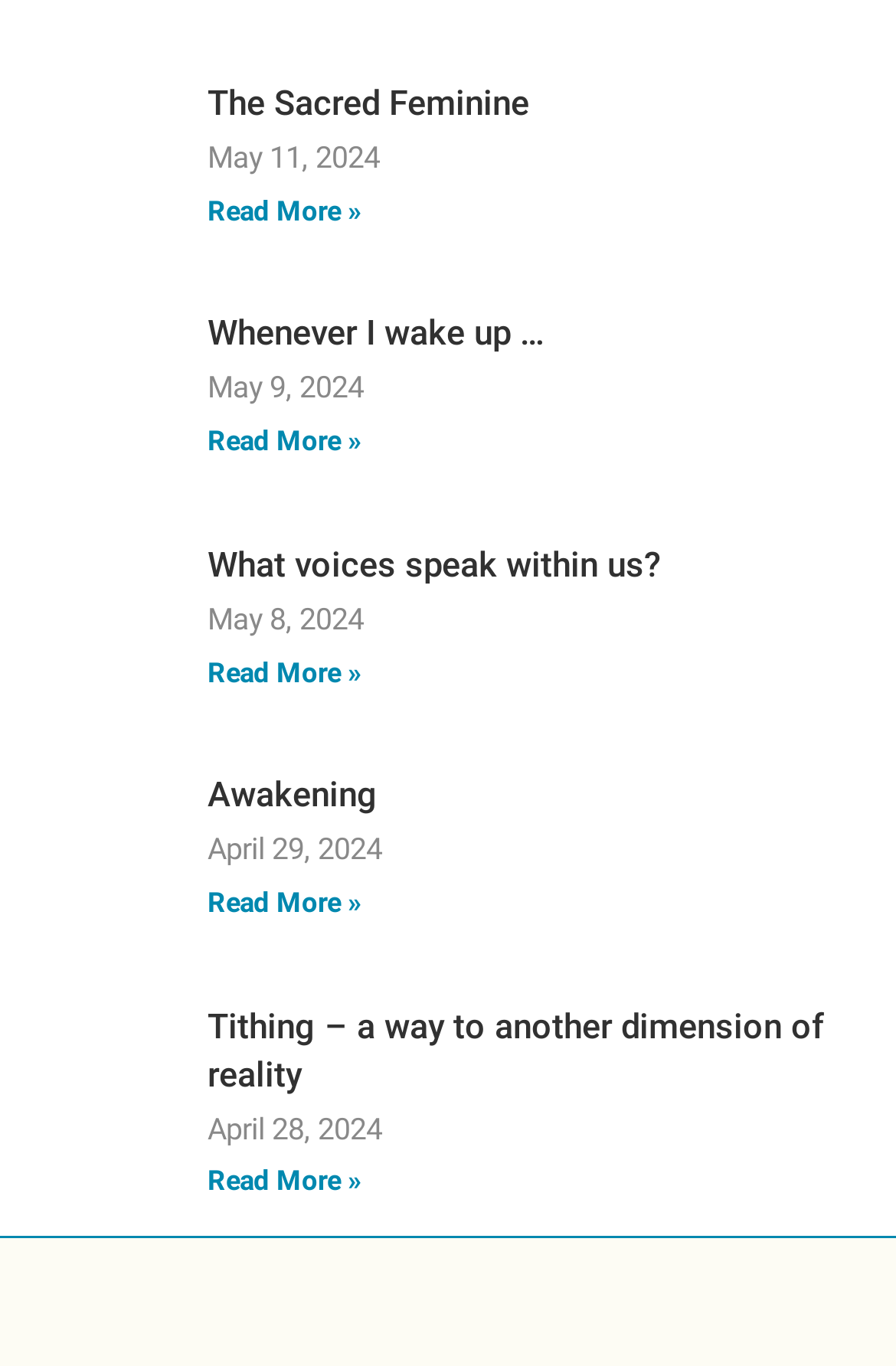Using the given description, provide the bounding box coordinates formatted as (top-left x, top-left y, bottom-right x, bottom-right y), with all values being floating point numbers between 0 and 1. Description: Share

None